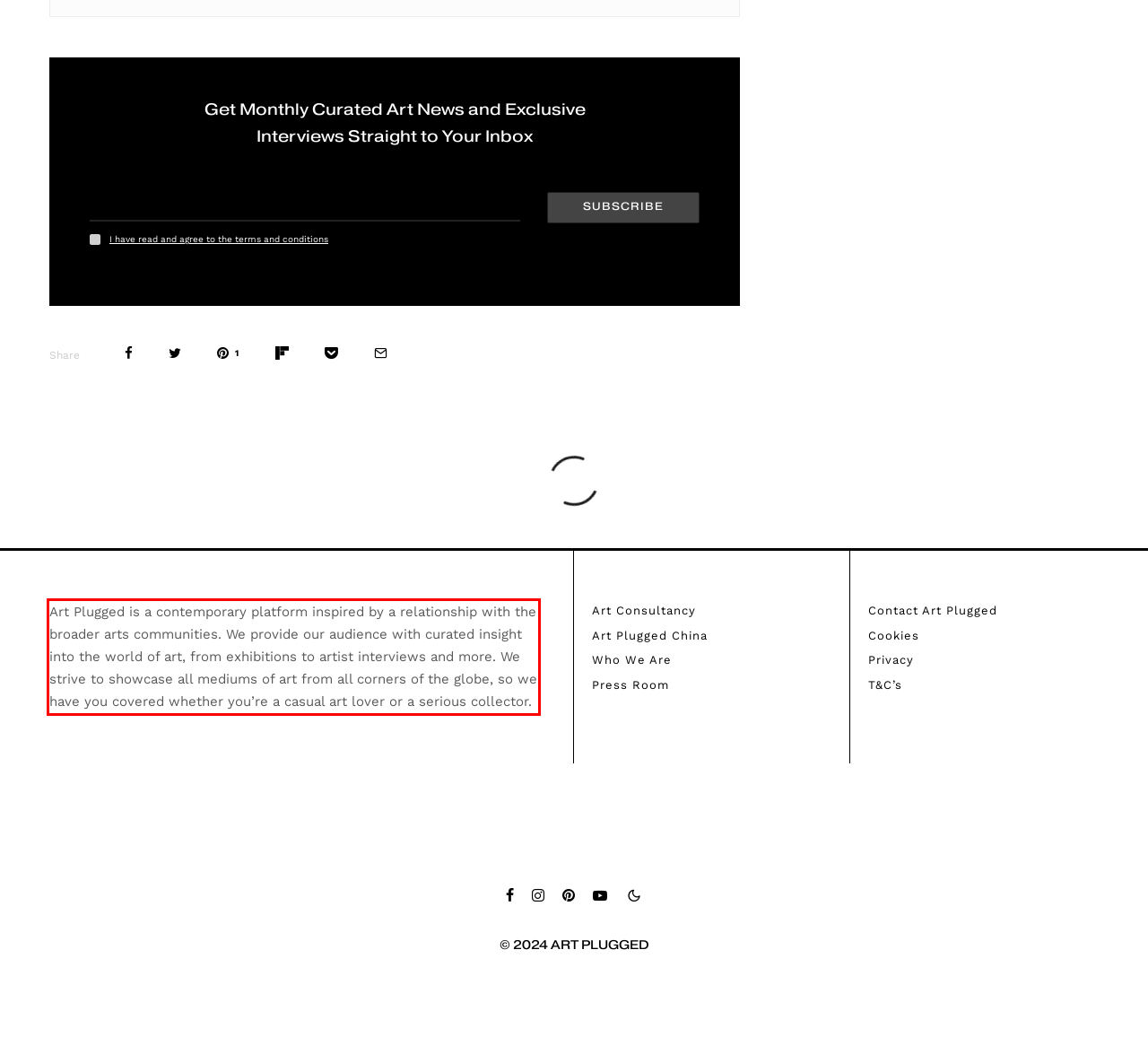You have a screenshot of a webpage where a UI element is enclosed in a red rectangle. Perform OCR to capture the text inside this red rectangle.

Art Plugged is a contemporary platform inspired by a relationship with the broader arts communities. We provide our audience with curated insight into the world of art, from exhibitions to artist interviews and more. We strive to showcase all mediums of art from all corners of the globe, so we have you covered whether you’re a casual art lover or a serious collector.